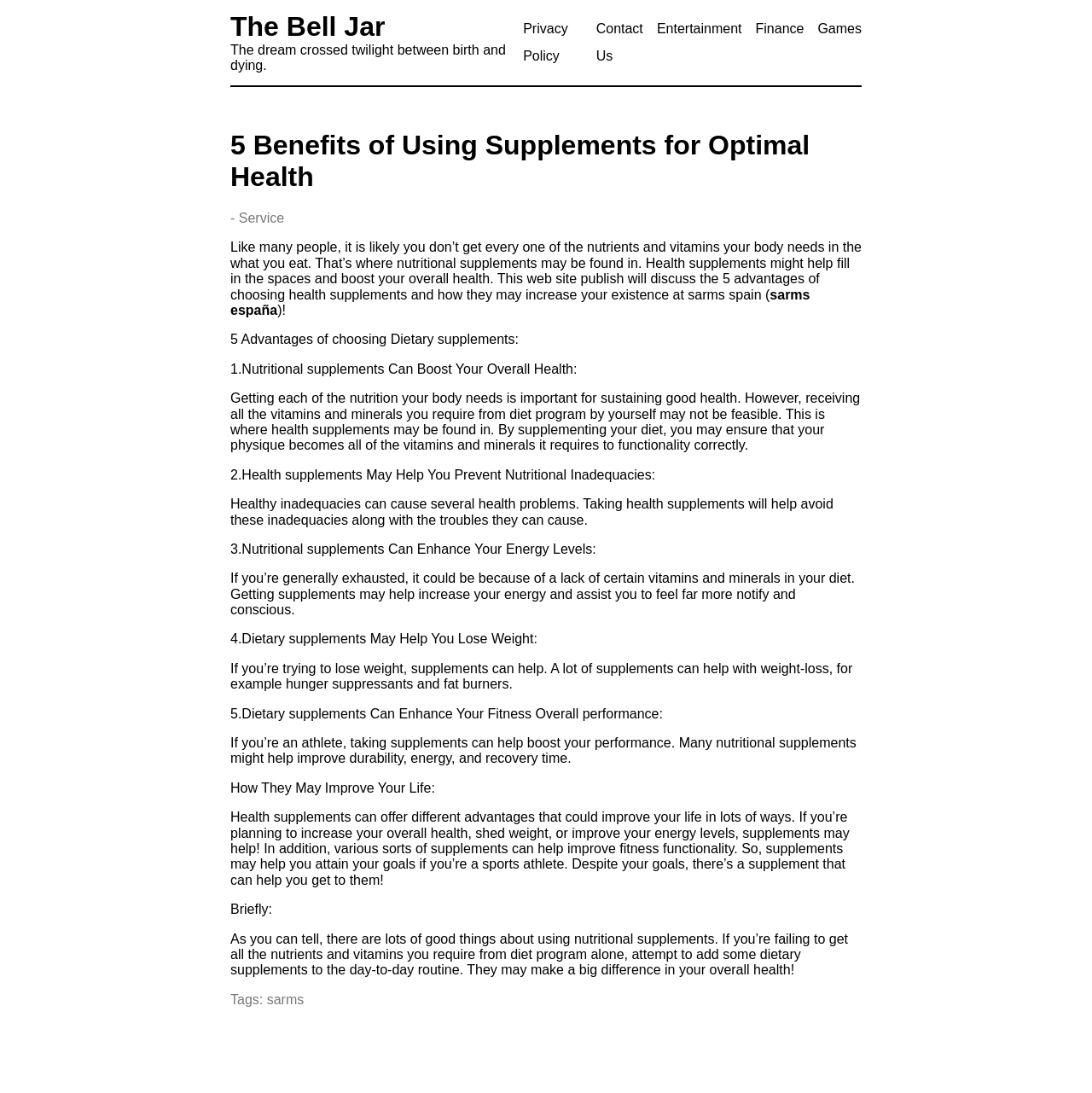How many benefits of using supplements are discussed?
Identify the answer in the screenshot and reply with a single word or phrase.

5